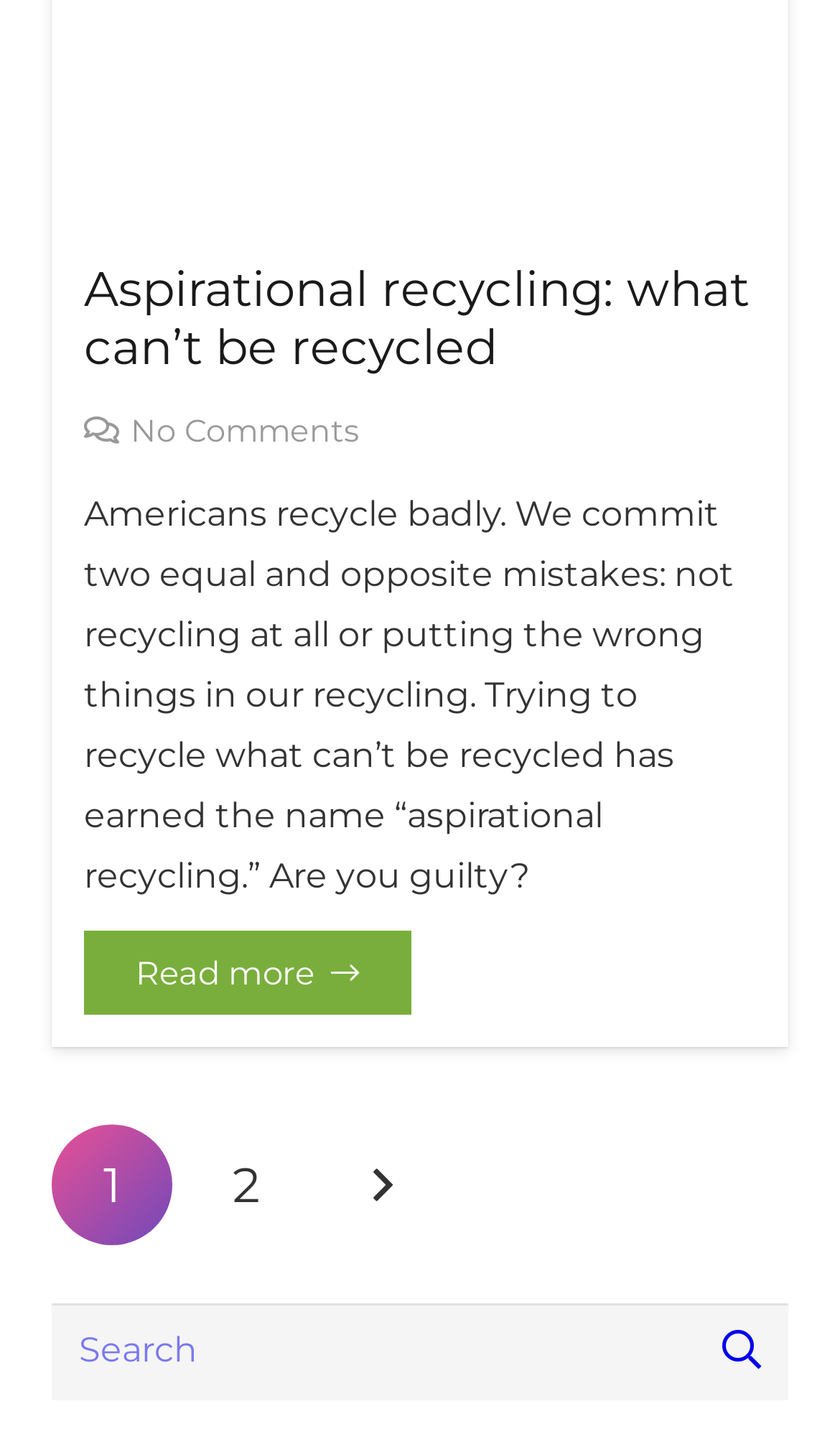What is the topic of the article?
Please give a detailed and elaborate answer to the question based on the image.

The topic of the article can be determined by looking at the heading 'Aspirational recycling: what can’t be recycled' which is prominently displayed at the top of the webpage.